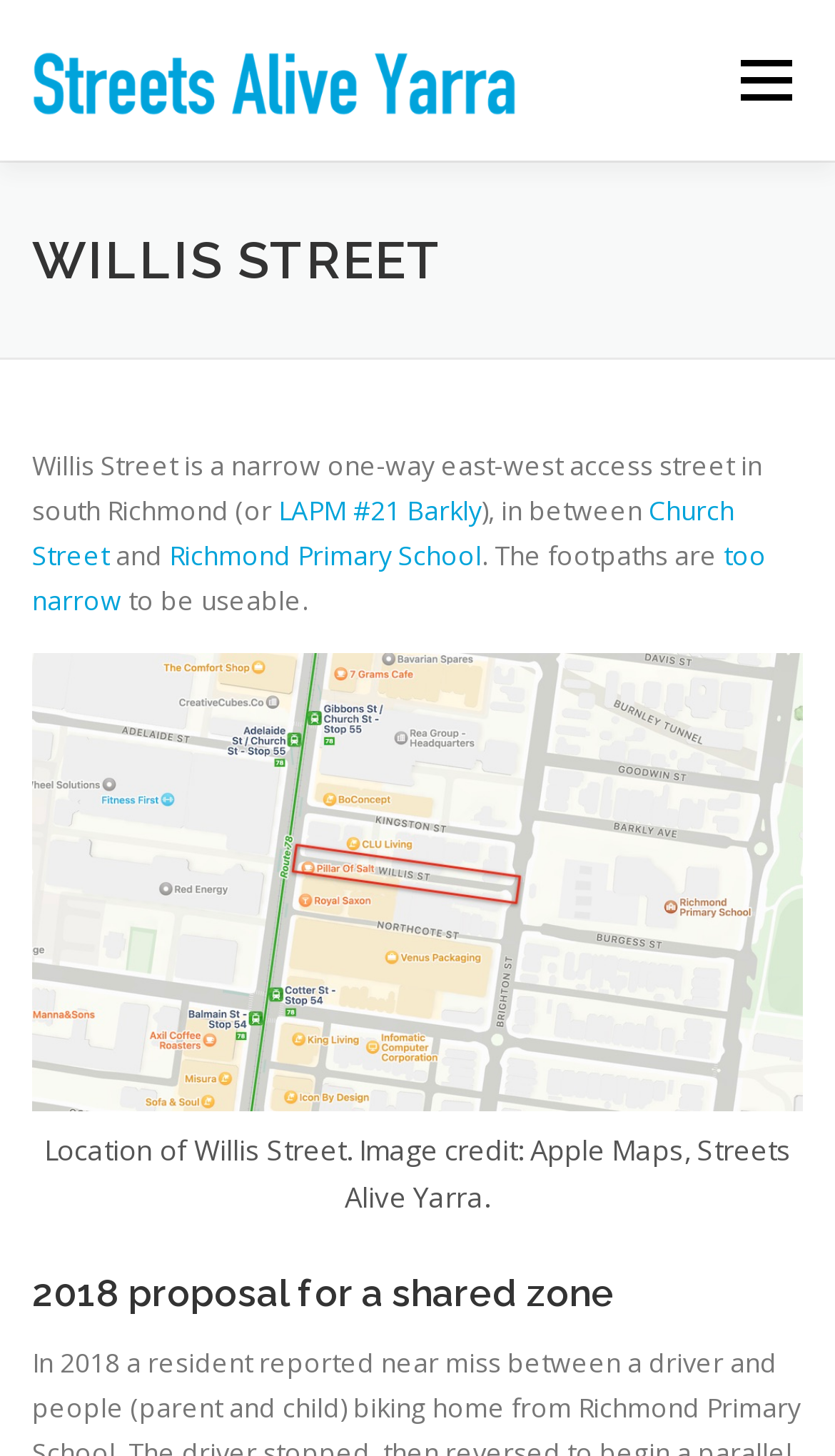Please use the details from the image to answer the following question comprehensively:
What is the source of the image credit?

The source of the image credit can be found in the figcaption of the image, which states 'Location of Willis Street. Image credit: Apple Maps, Streets Alive Yarra.'